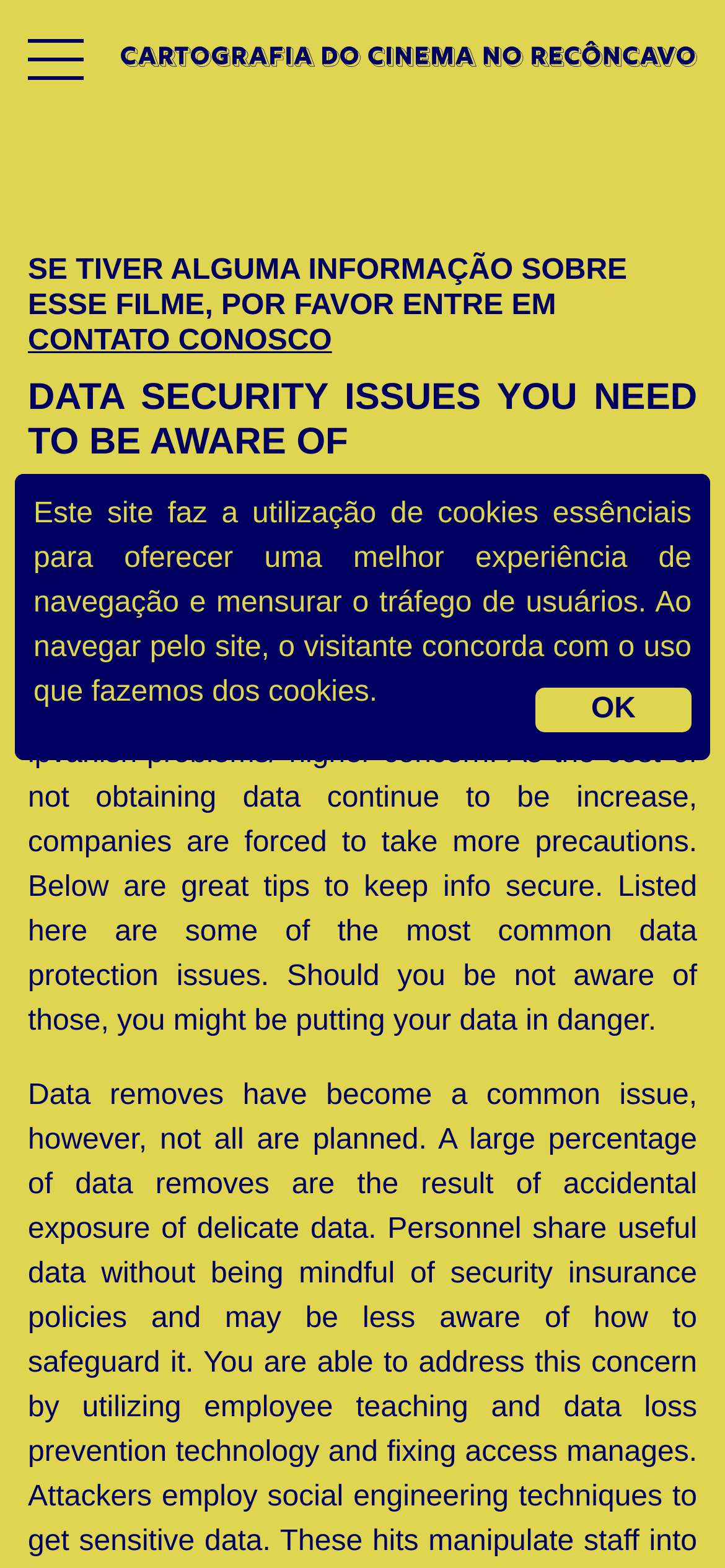Given the element description Filmes, identify the bounding box coordinates for the UI element on the webpage screenshot. The format should be (top-left x, top-left y, bottom-right x, bottom-right y), with values between 0 and 1.

[0.064, 0.246, 0.199, 0.265]